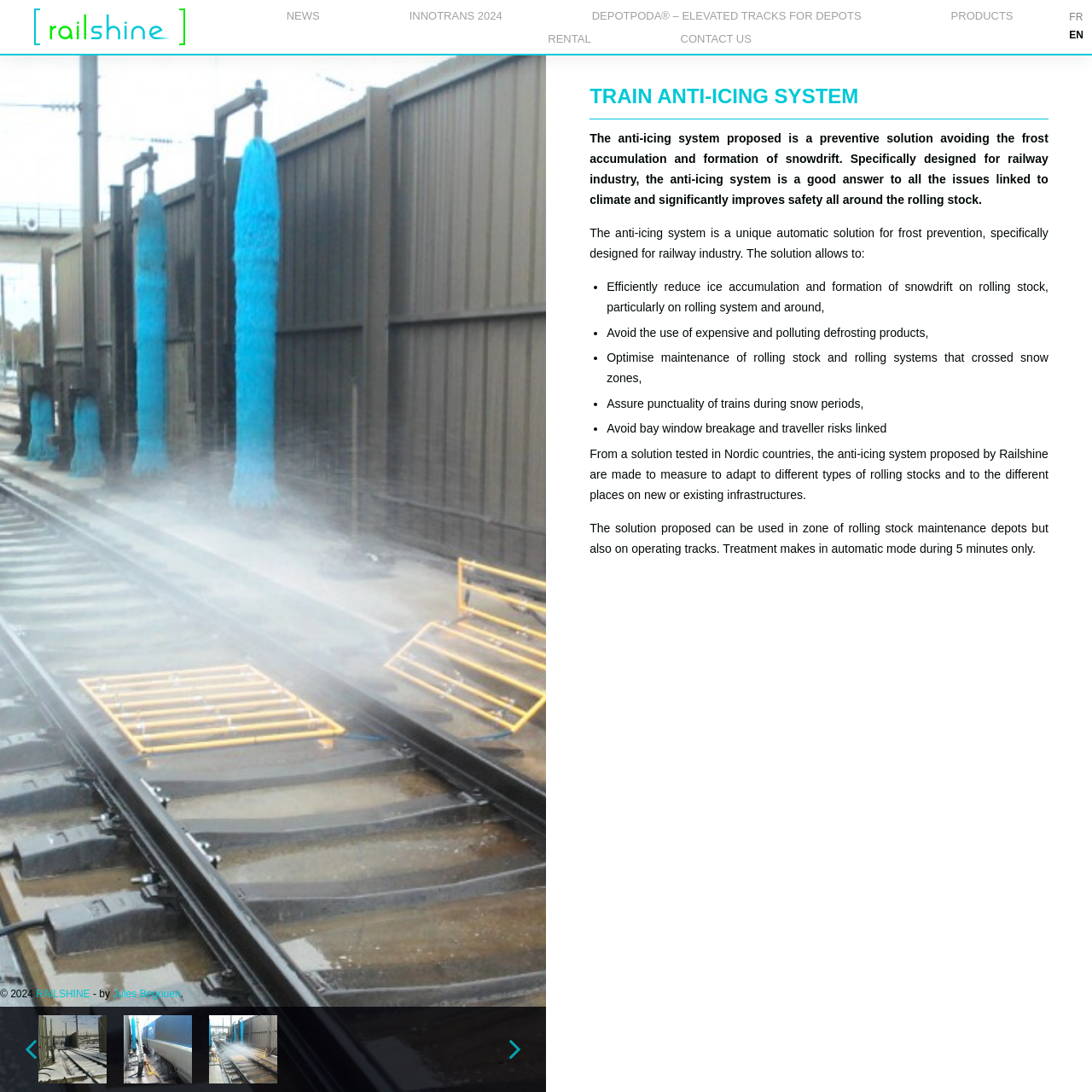Please provide a comprehensive answer to the question based on the screenshot: What is the purpose of the anti-icing system?

The purpose of the anti-icing system is mentioned in the text on the webpage, which states that it is a preventive solution that avoids the frost accumulation and formation of snowdrift. This is specifically designed for the railway industry and improves safety around rolling stock.